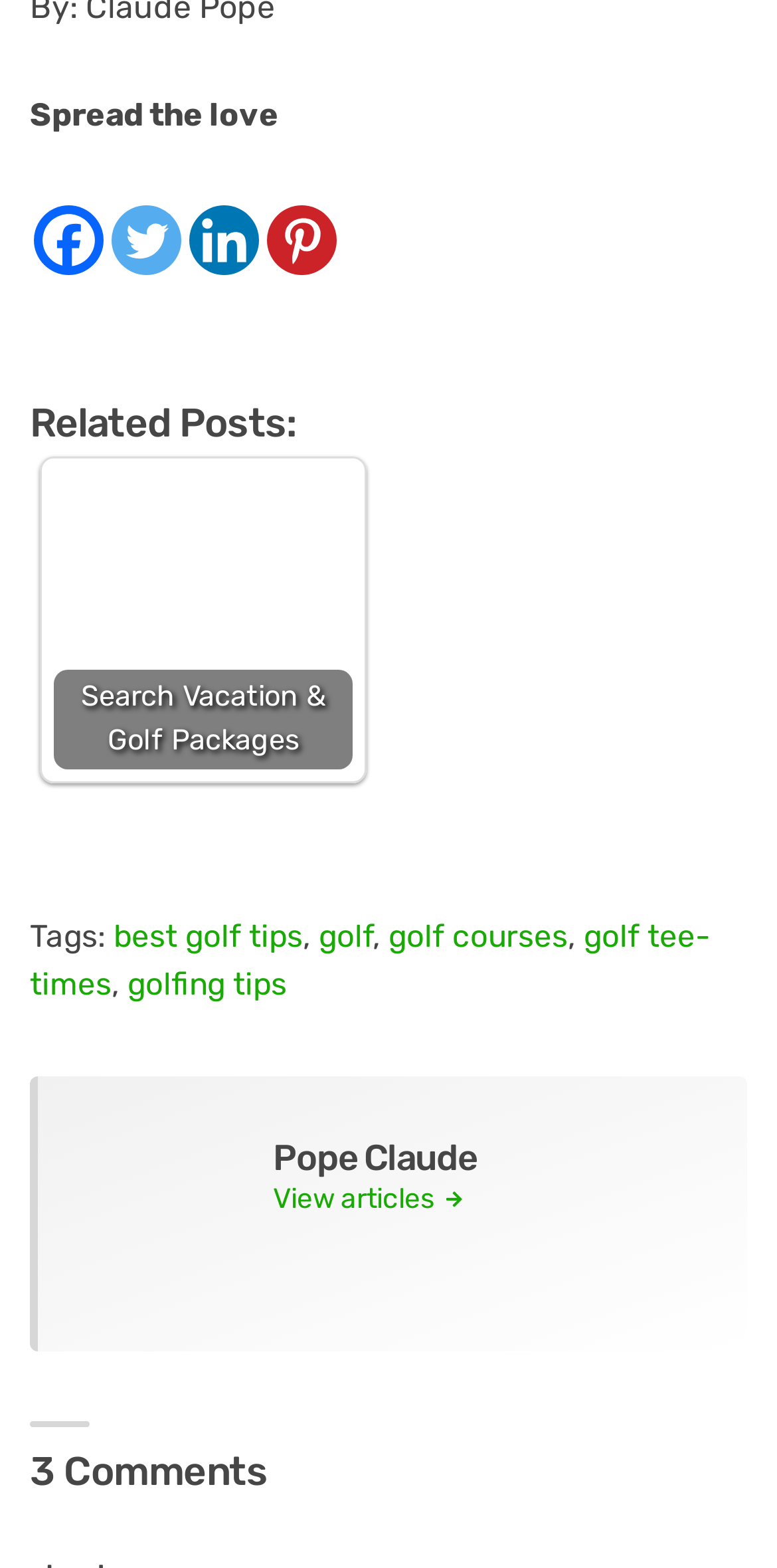How many comments are there on the article?
Give a detailed and exhaustive answer to the question.

I looked at the heading at the bottom of the webpage and found that there are 3 comments on the article.